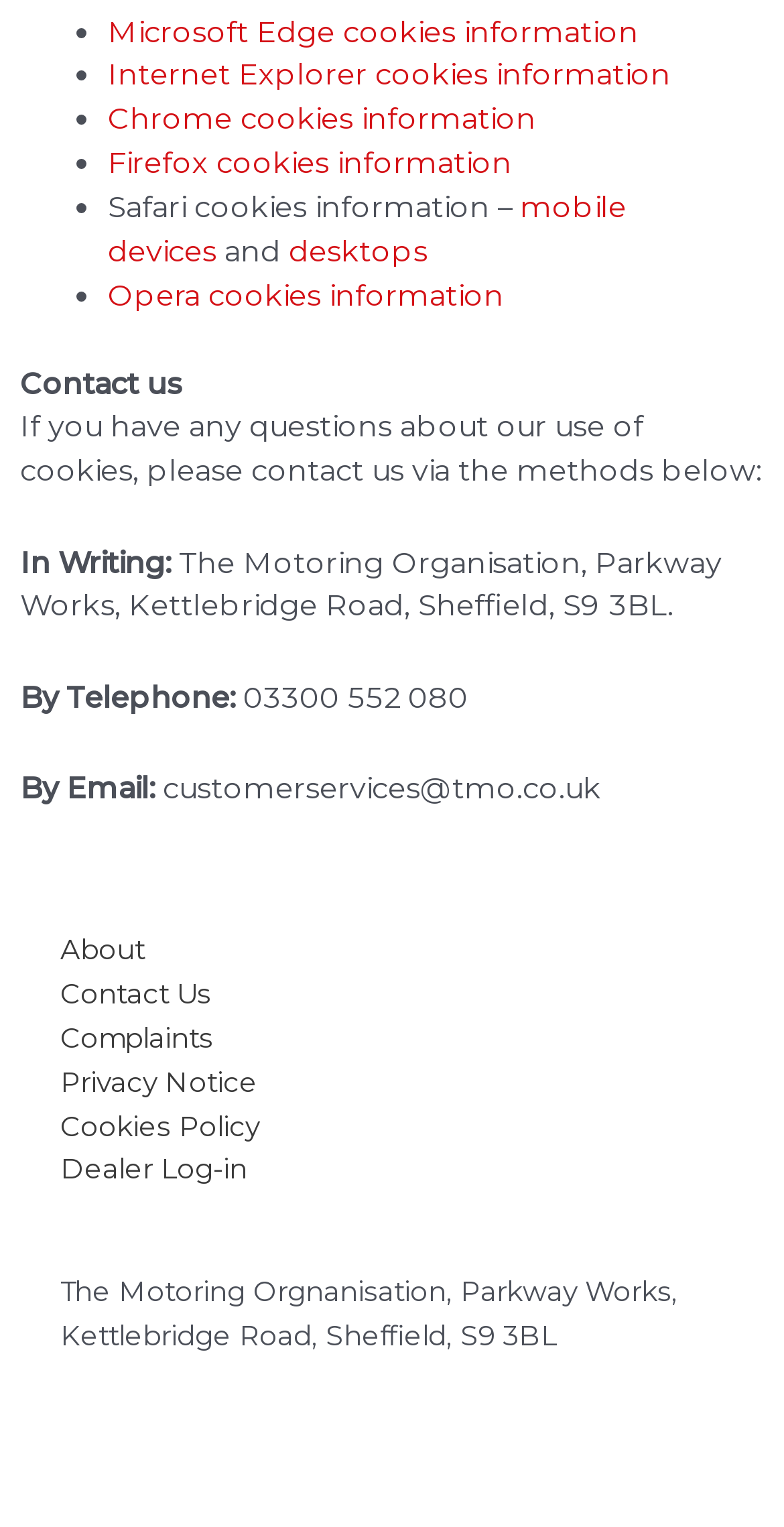Identify the bounding box coordinates of the specific part of the webpage to click to complete this instruction: "Click Microsoft Edge cookies information".

[0.138, 0.009, 0.815, 0.032]